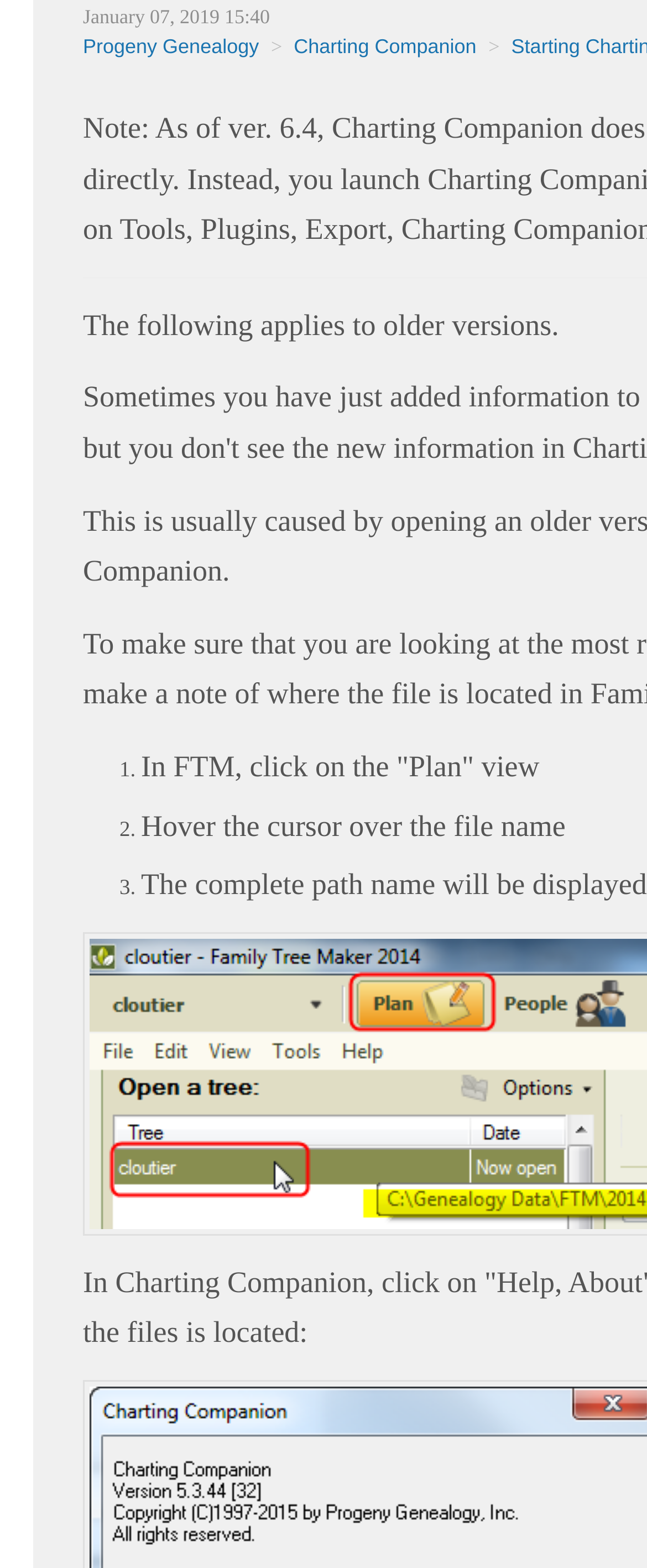Determine the bounding box for the described HTML element: "parent_node: NEW STREET SOCIETY". Ensure the coordinates are four float numbers between 0 and 1 in the format [left, top, right, bottom].

None